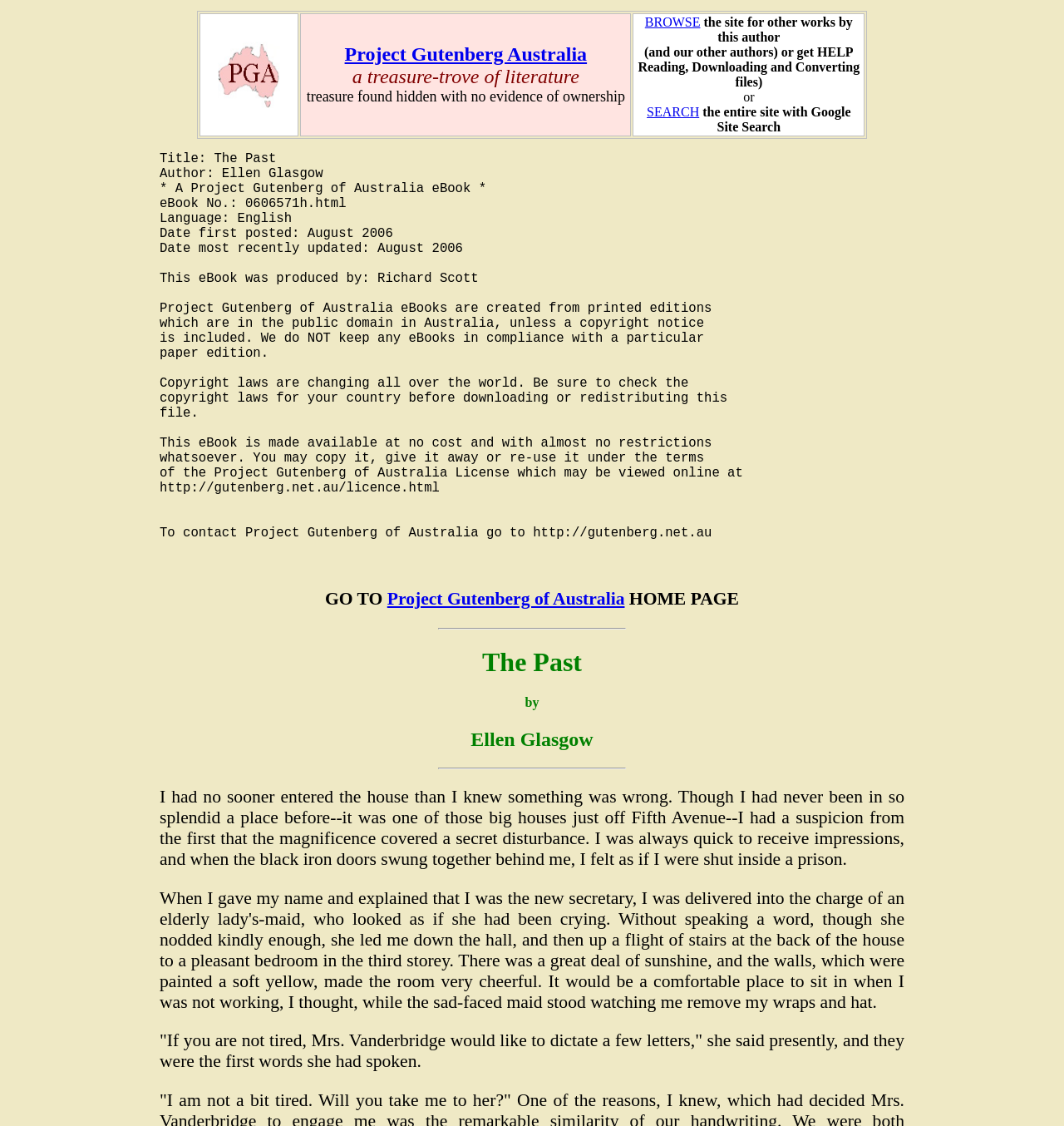Extract the bounding box coordinates for the HTML element that matches this description: "Project Gutenberg Australia". The coordinates should be four float numbers between 0 and 1, i.e., [left, top, right, bottom].

[0.324, 0.039, 0.552, 0.058]